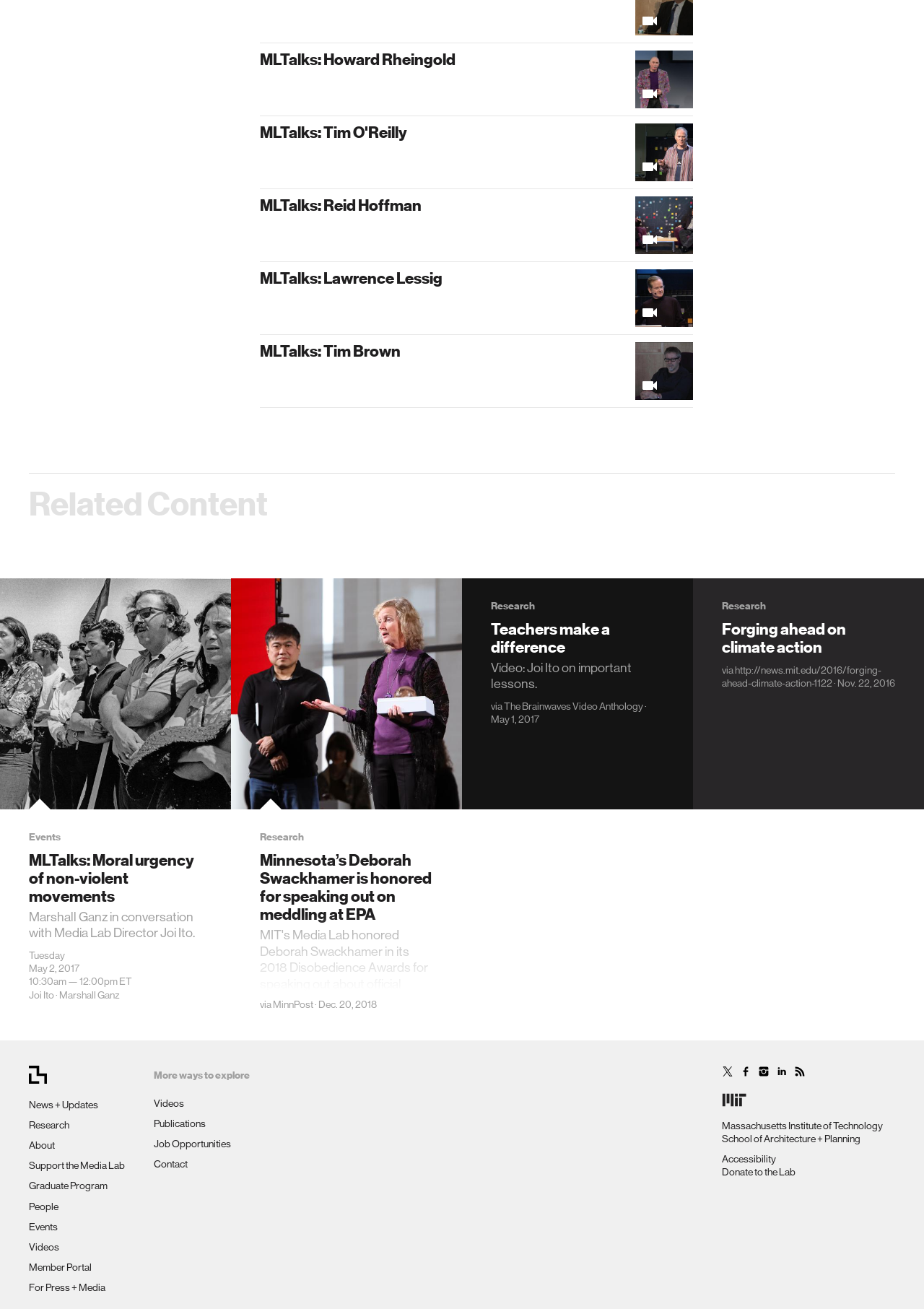What is the name of the video anthology?
Using the image, respond with a single word or phrase.

The Brainwaves Video Anthology